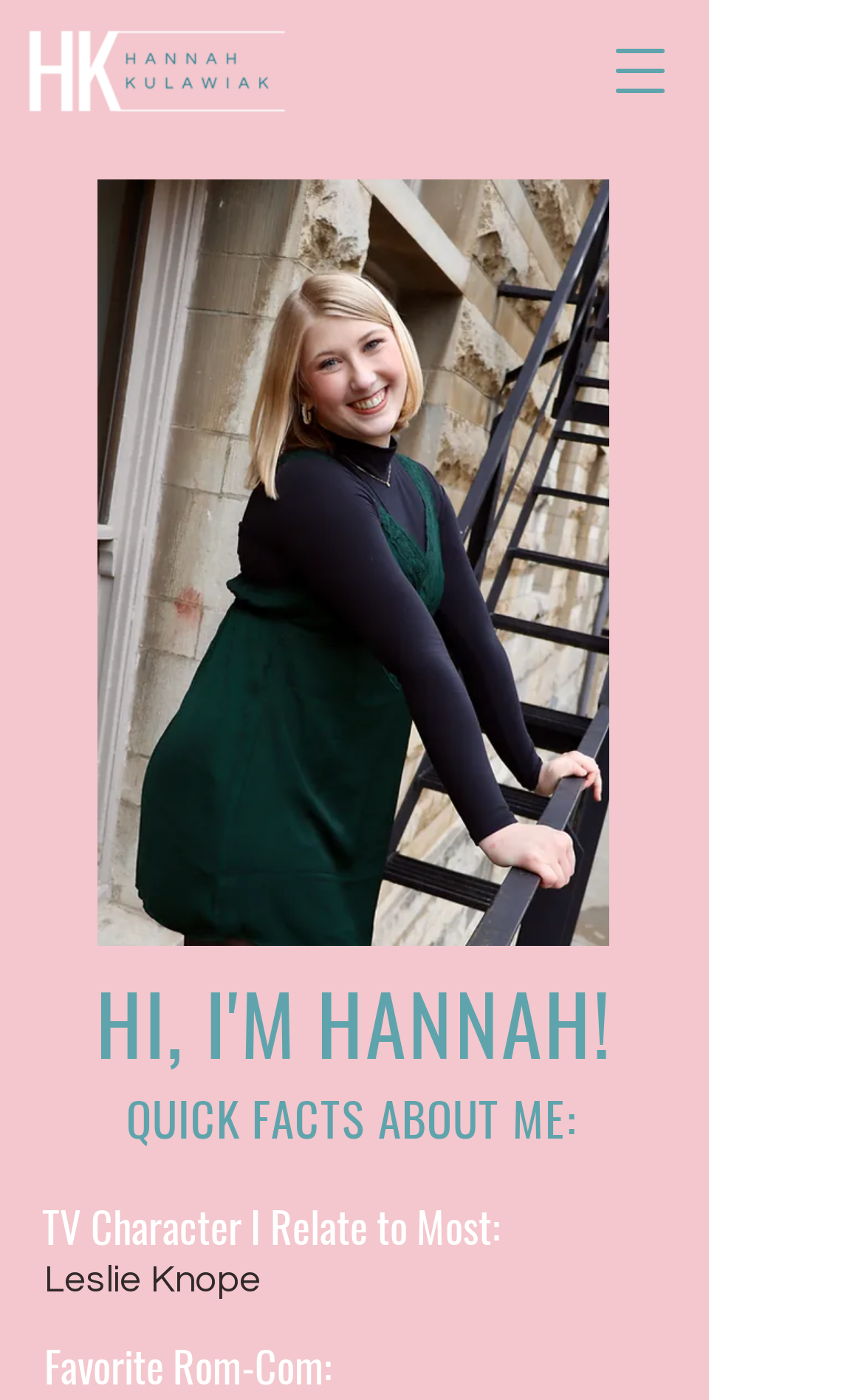Please determine the bounding box coordinates for the UI element described as: "aria-label="Open navigation menu"".

[0.677, 0.011, 0.805, 0.09]